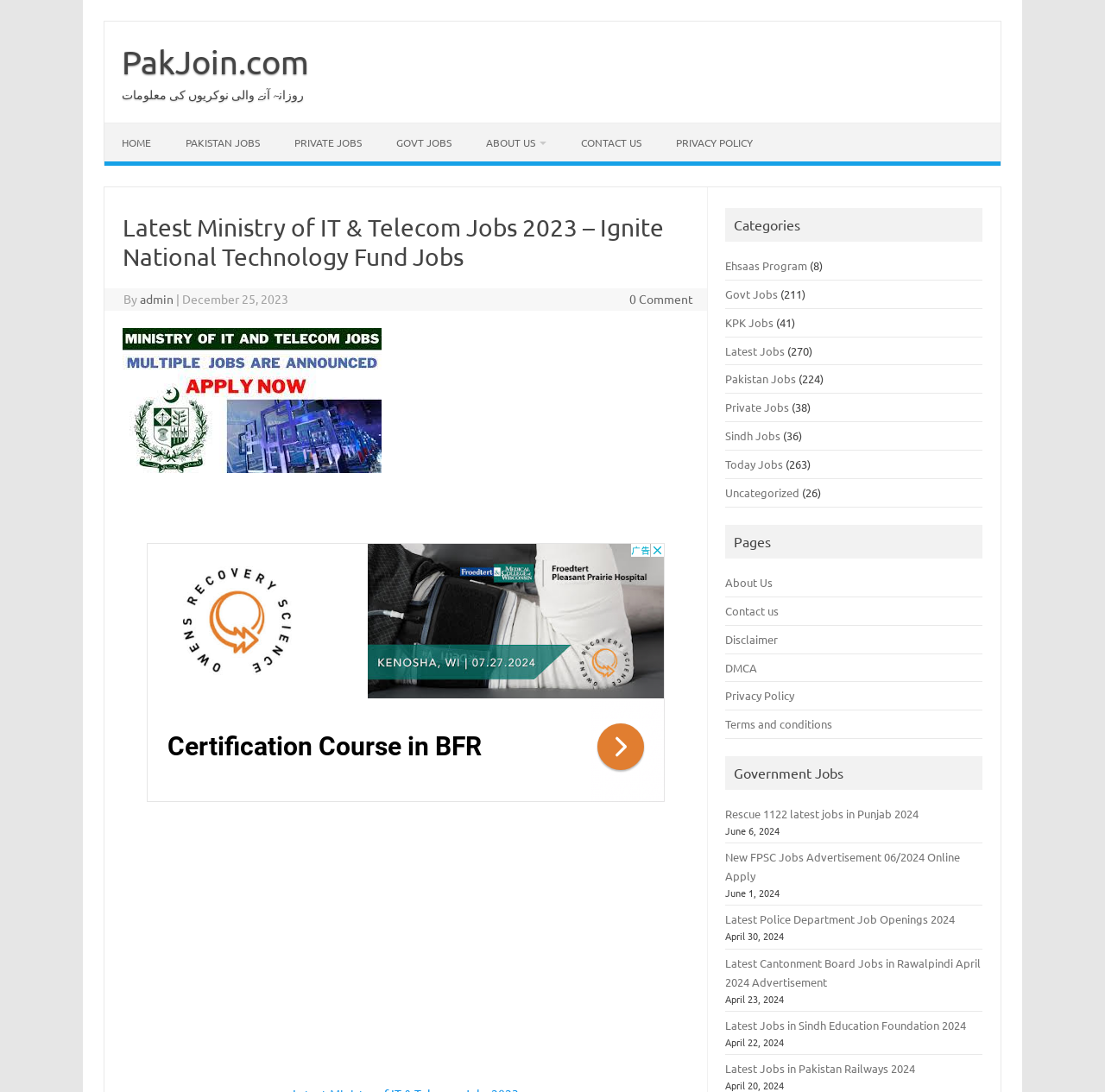Locate the bounding box coordinates of the clickable element to fulfill the following instruction: "Click on the 'Ehsaas Program' category". Provide the coordinates as four float numbers between 0 and 1 in the format [left, top, right, bottom].

[0.657, 0.236, 0.731, 0.25]